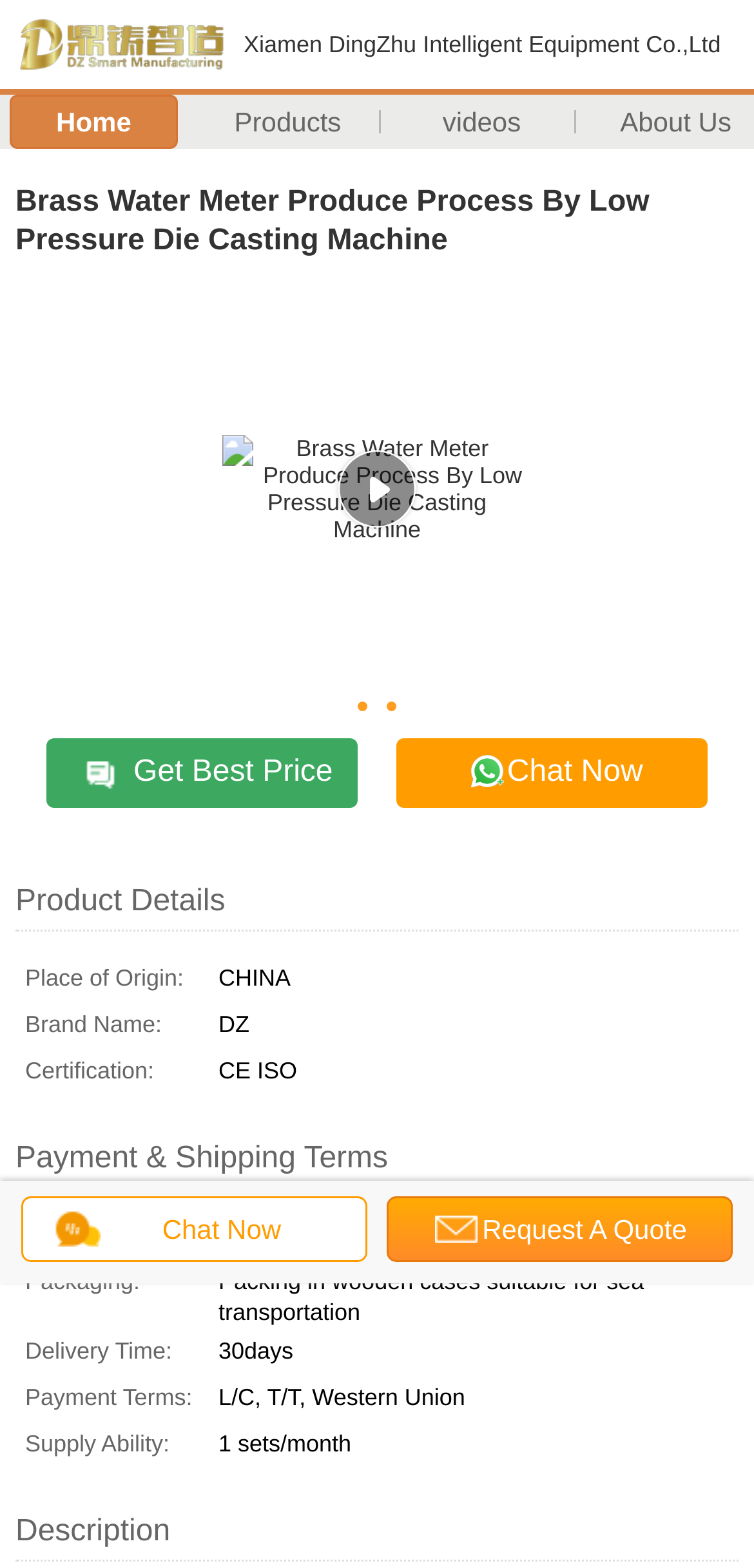What is the minimum order quantity?
Please give a detailed and thorough answer to the question, covering all relevant points.

I looked at the table under 'Payment & Shipping Terms' and found the row with the header 'Min Order:' and the corresponding gridcell contains the text '1', which indicates the minimum order quantity.